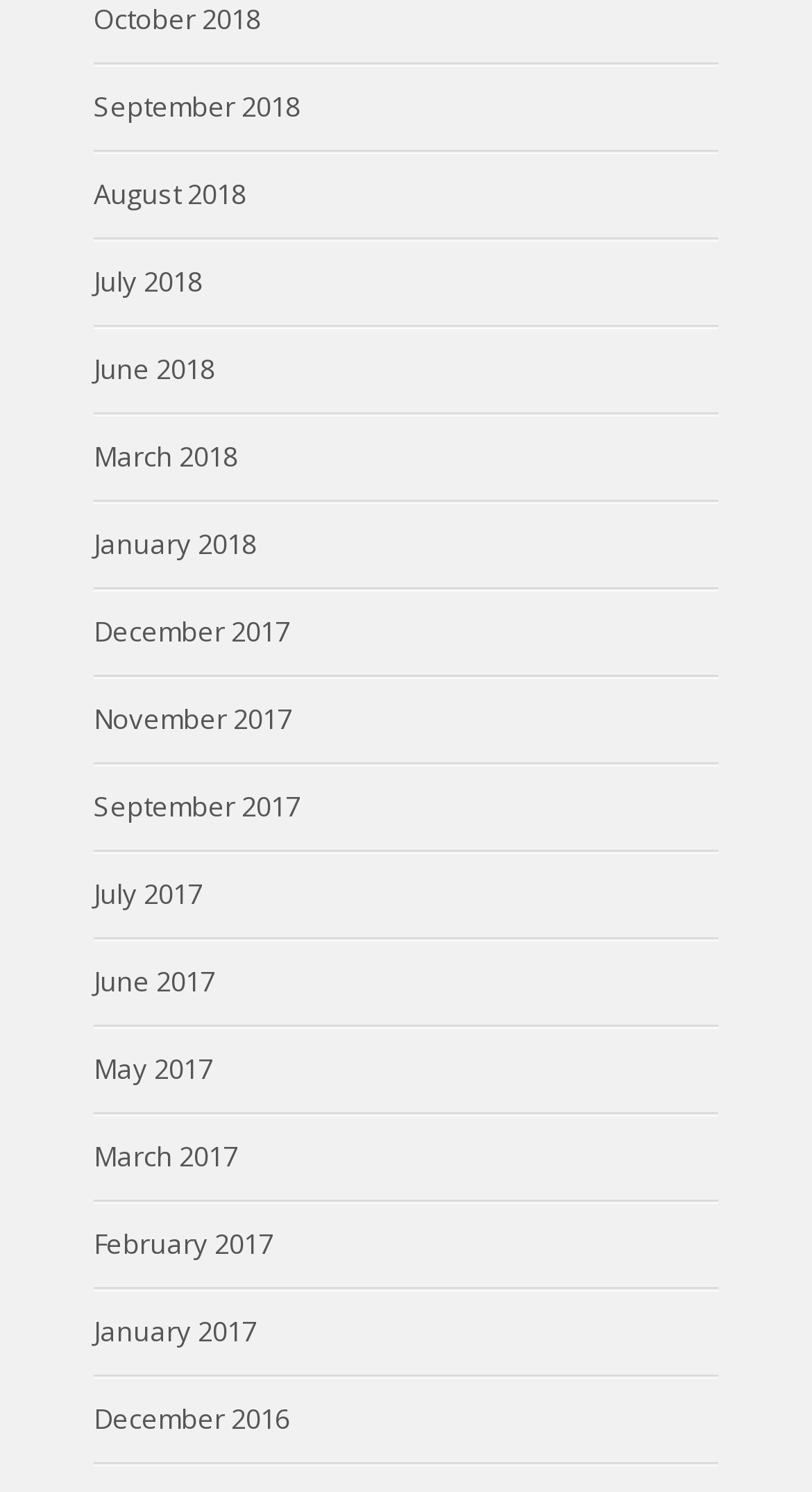Determine the bounding box coordinates of the target area to click to execute the following instruction: "View May 2024 European Preview."

None